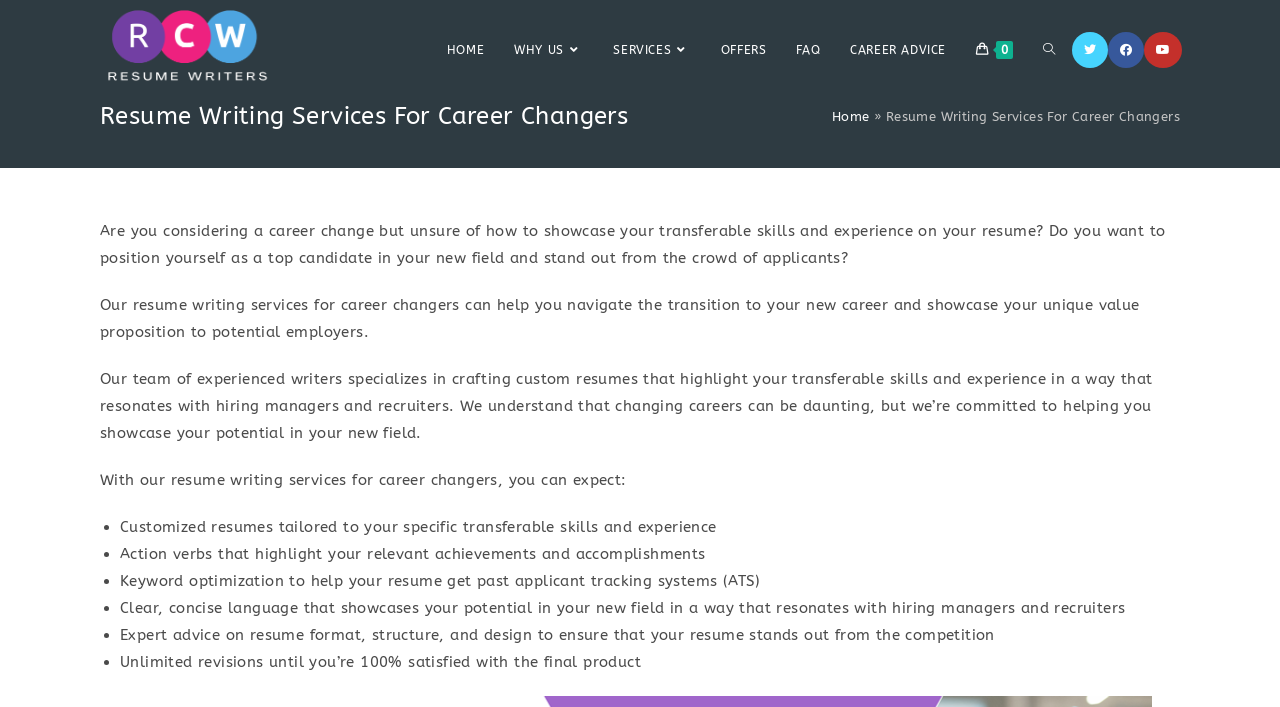Give the bounding box coordinates for this UI element: "Why Us". The coordinates should be four float numbers between 0 and 1, arranged as [left, top, right, bottom].

[0.39, 0.0, 0.467, 0.141]